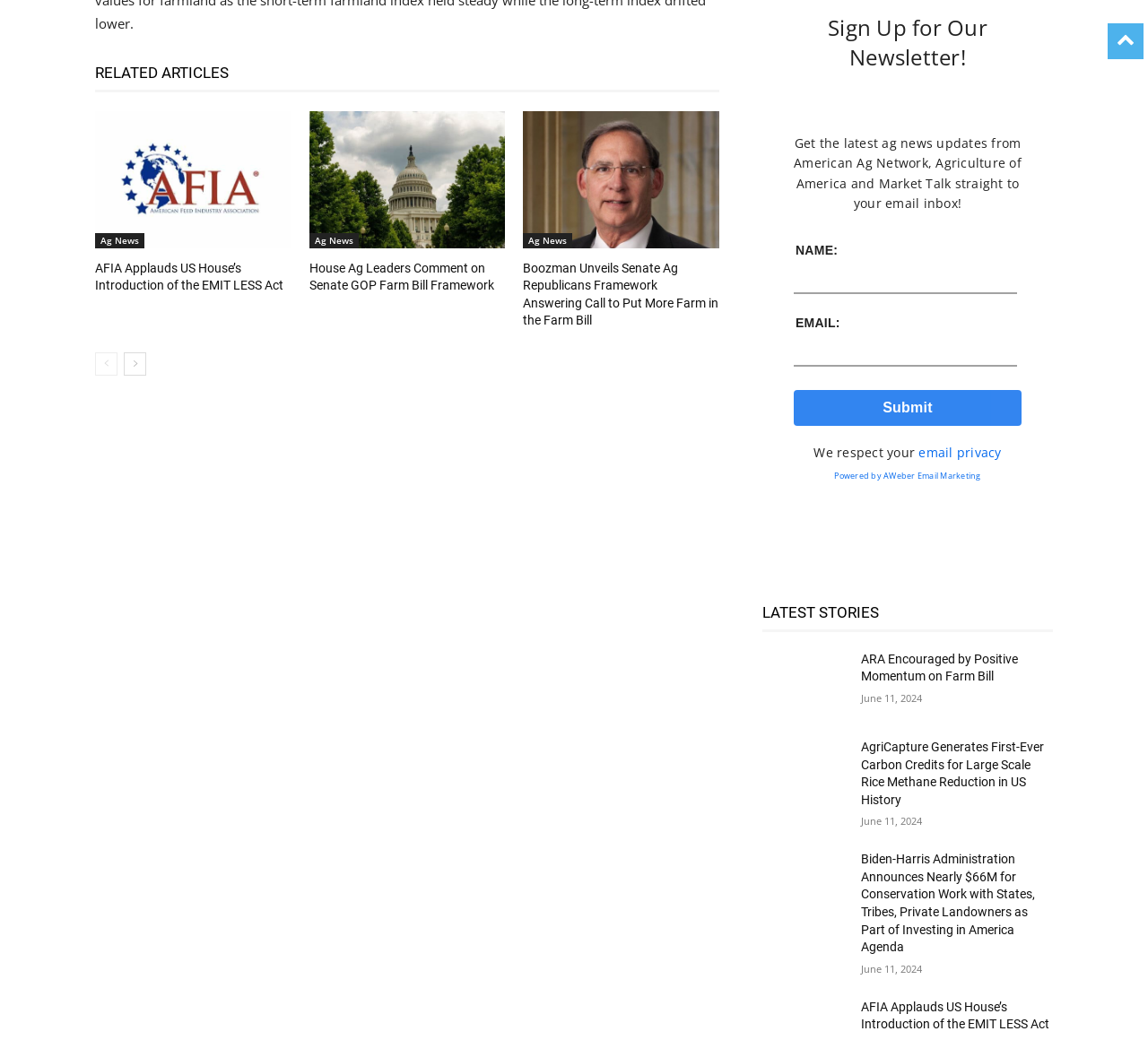Identify the bounding box coordinates for the element you need to click to achieve the following task: "Read the latest story 'AFIA Applauds US House’s Introduction of the EMIT LESS Act'". The coordinates must be four float values ranging from 0 to 1, formatted as [left, top, right, bottom].

[0.083, 0.107, 0.254, 0.239]